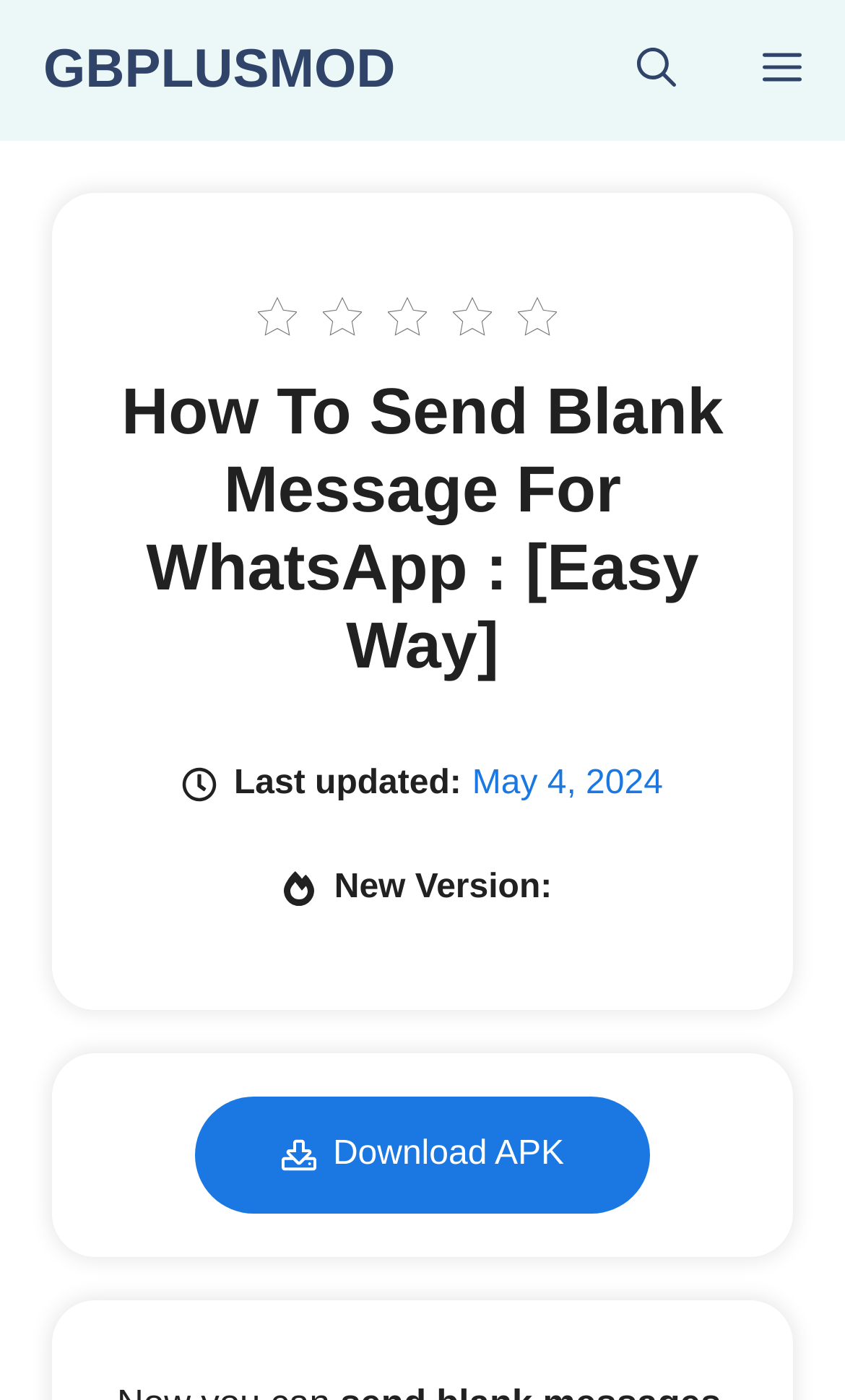Summarize the webpage with a detailed and informative caption.

The webpage is about sending blank messages on WhatsApp, with a focus on an easy way to do so. At the top, there is a navigation bar with a link to "GBPLUSMOD" on the left and a button labeled "Menu" on the right. Next to the "Menu" button is a link to "Open Search Bar". 

Below the navigation bar, there is a heading that repeats the title "How To Send Blank Message For WhatsApp : [Easy Way]". Underneath the heading, there is a section with the text "Last updated:" followed by a specific date, "May 4, 2024". 

Further down, there is a section with the text "New Version:" and a link to "Download APK" on the right. This link is accompanied by a small image. Overall, the webpage appears to be providing information and resources related to sending blank messages on WhatsApp.